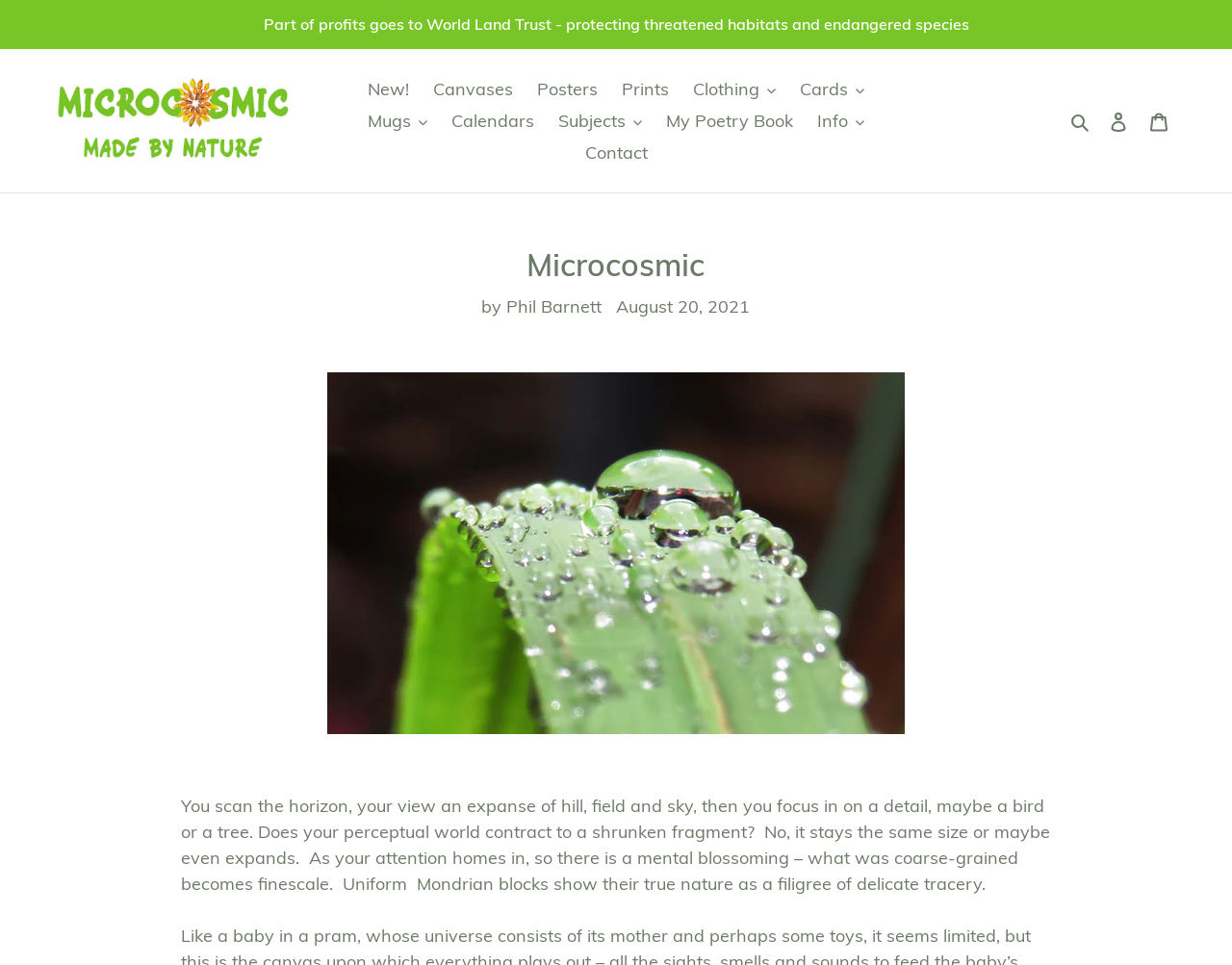Please find the bounding box coordinates of the section that needs to be clicked to achieve this instruction: "Search for something".

[0.864, 0.111, 0.891, 0.14]